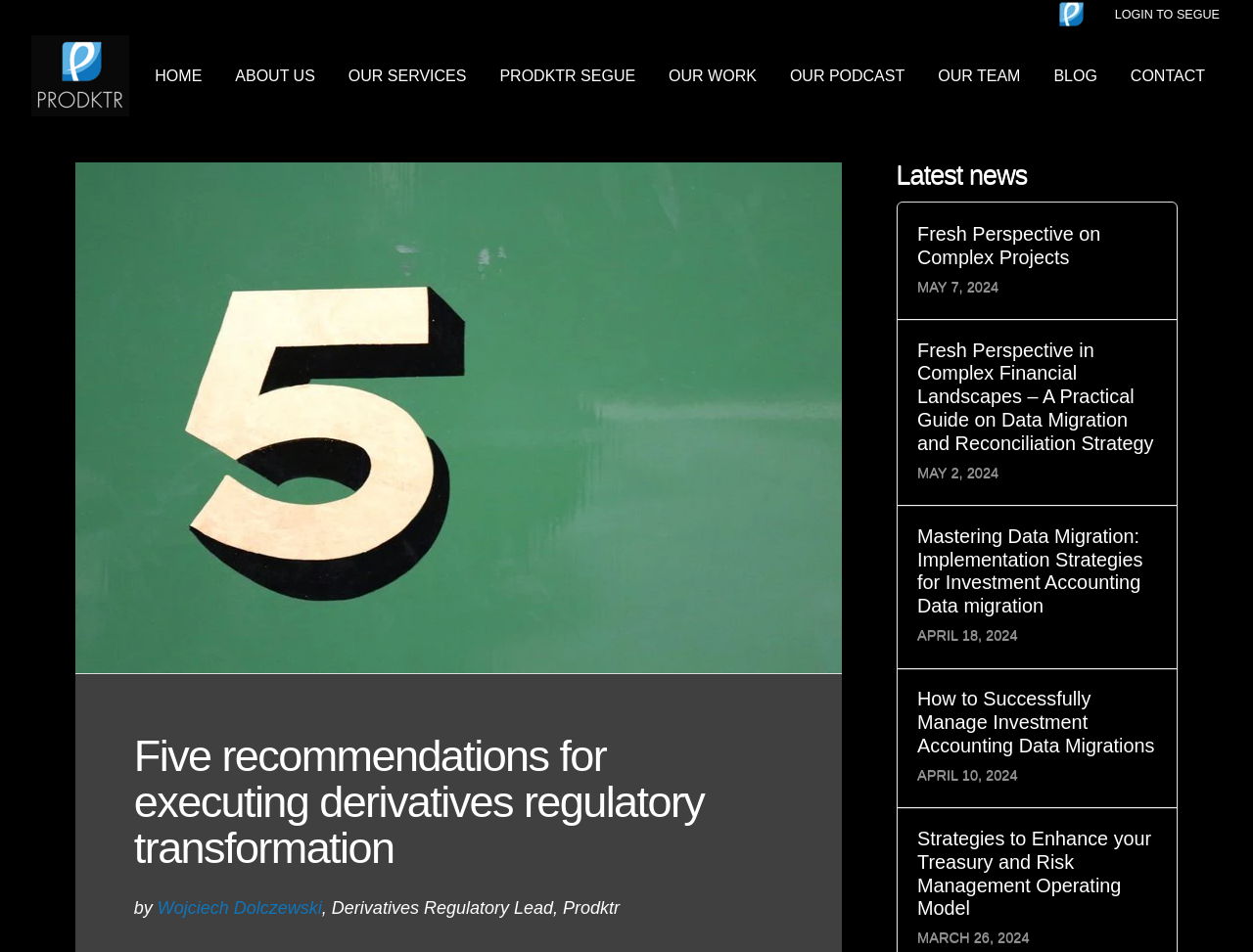Determine the bounding box coordinates for the element that should be clicked to follow this instruction: "View the latest news". The coordinates should be given as four float numbers between 0 and 1, in the format [left, top, right, bottom].

[0.715, 0.17, 0.94, 0.198]